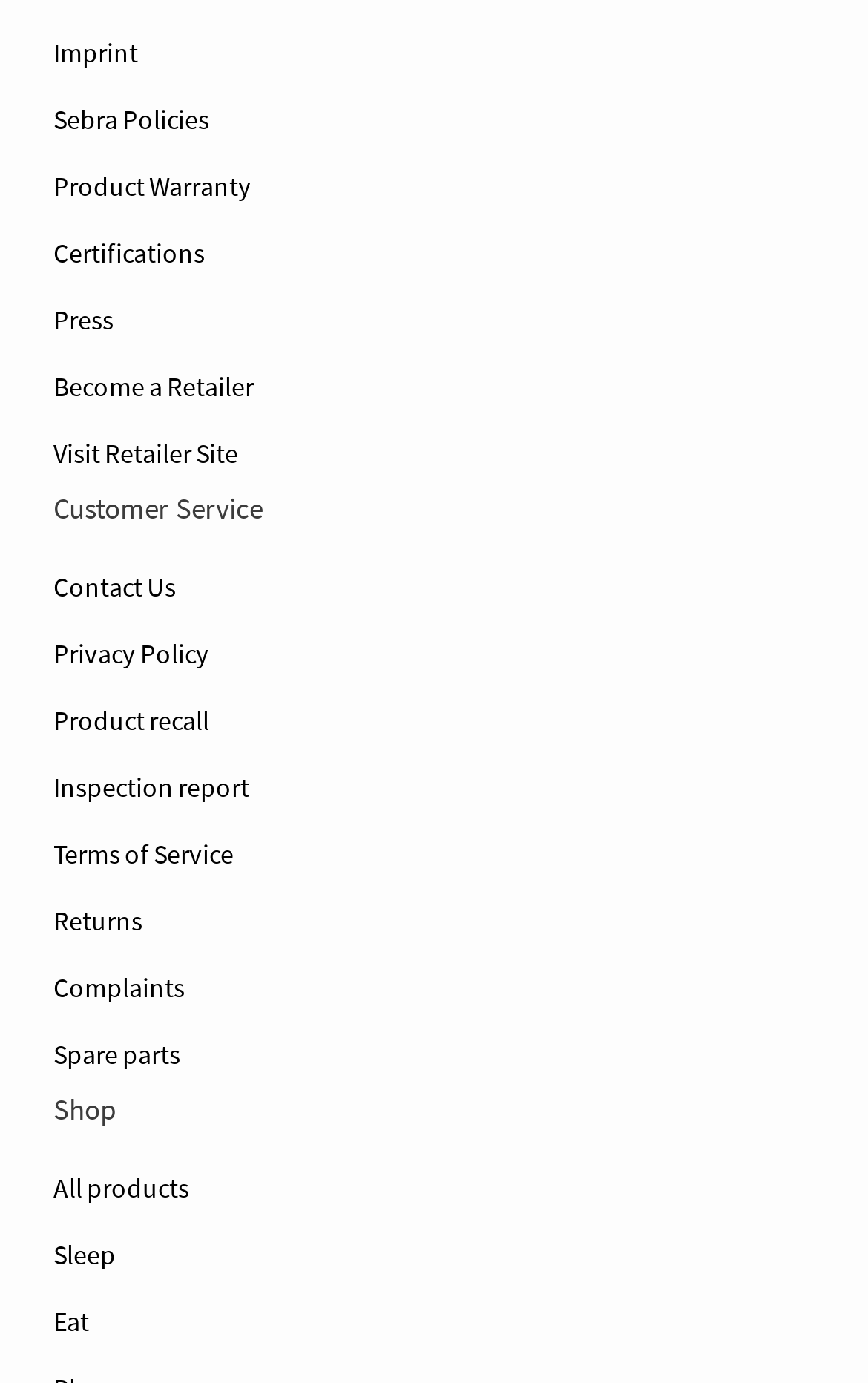Answer this question using a single word or a brief phrase:
What are the two categories on the webpage?

Customer Service and Shop